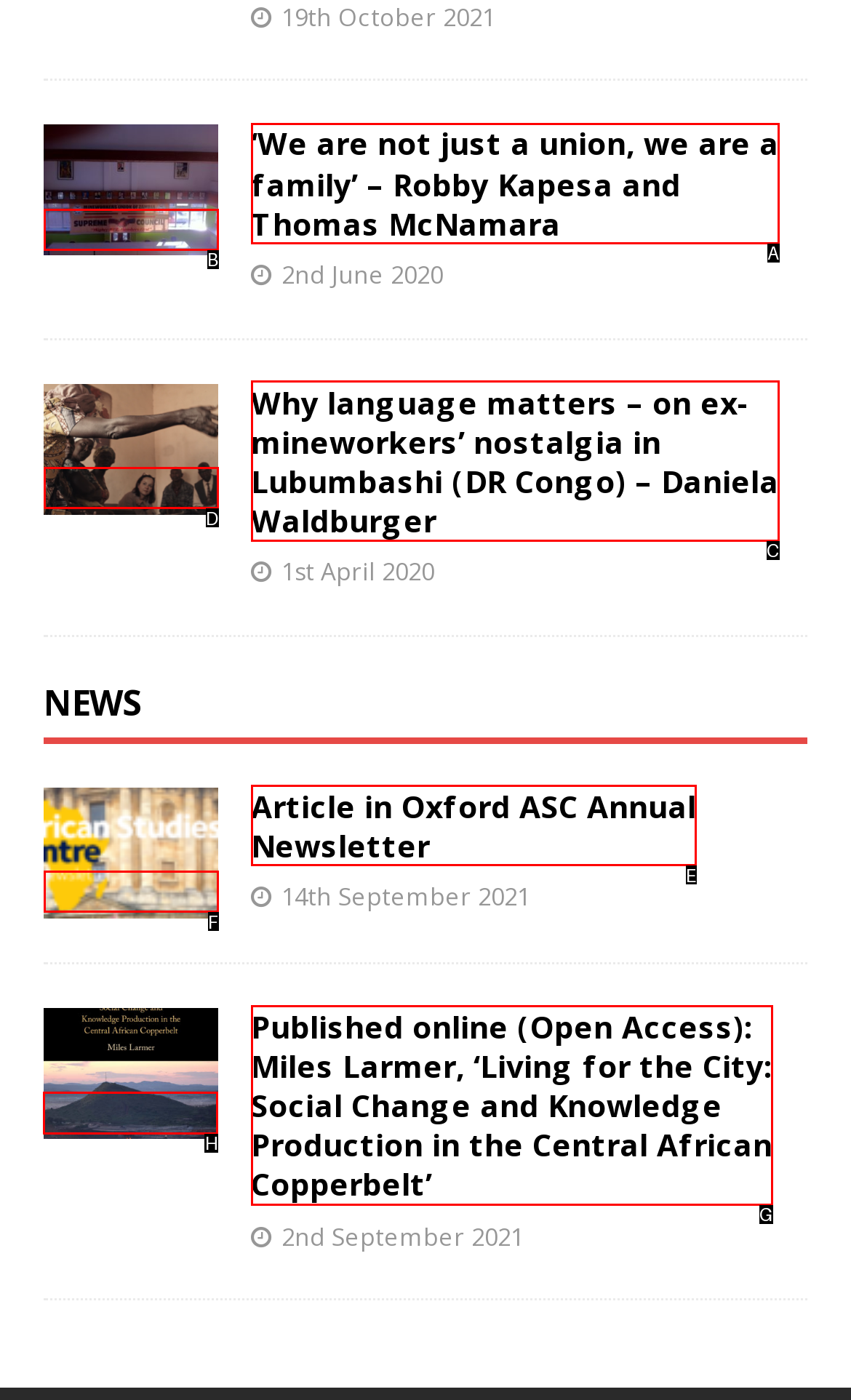For the instruction: read online article about social change and knowledge production, determine the appropriate UI element to click from the given options. Respond with the letter corresponding to the correct choice.

H